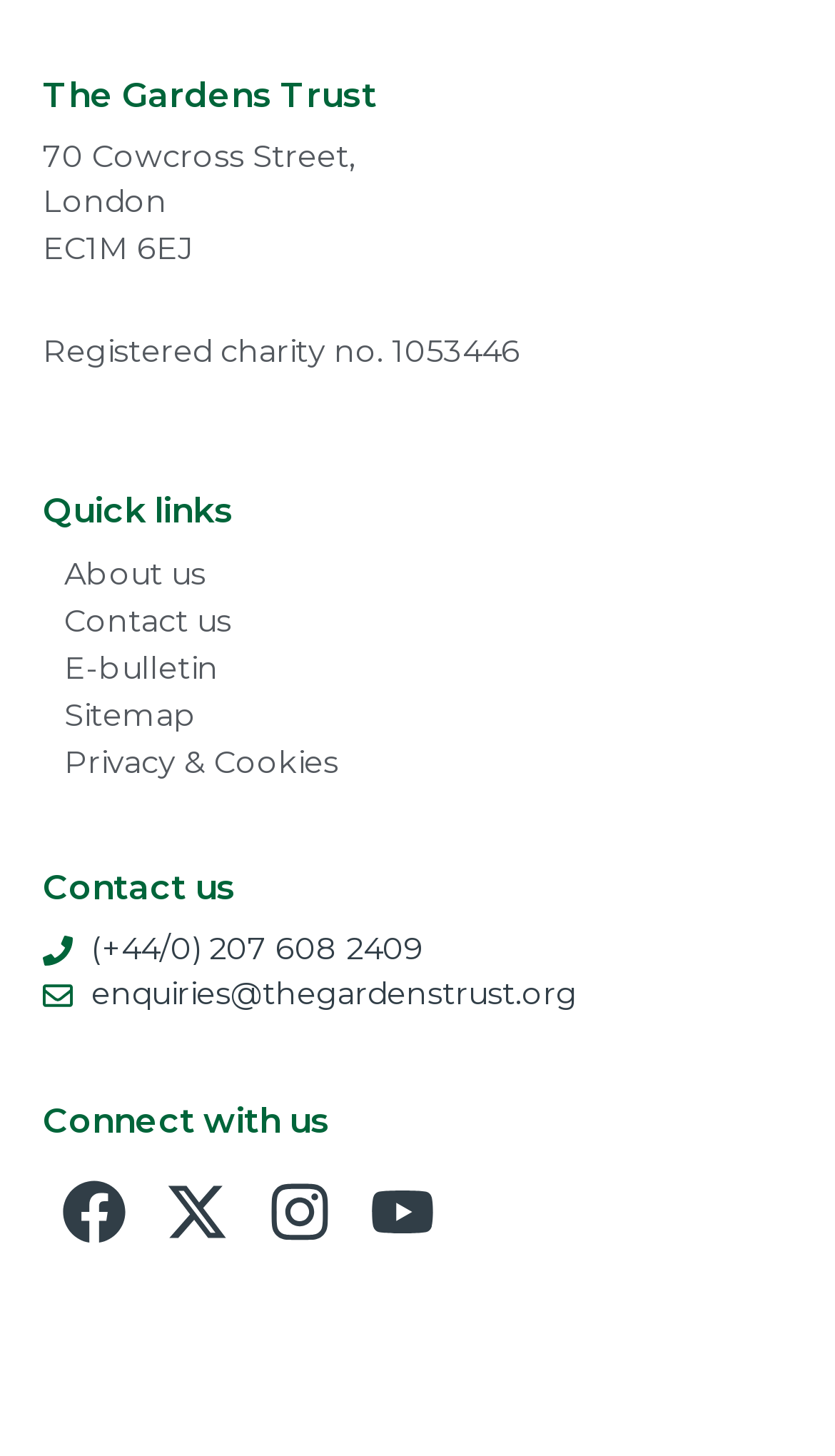Identify the bounding box coordinates of the region that should be clicked to execute the following instruction: "Contact us via email".

[0.051, 0.668, 0.949, 0.7]